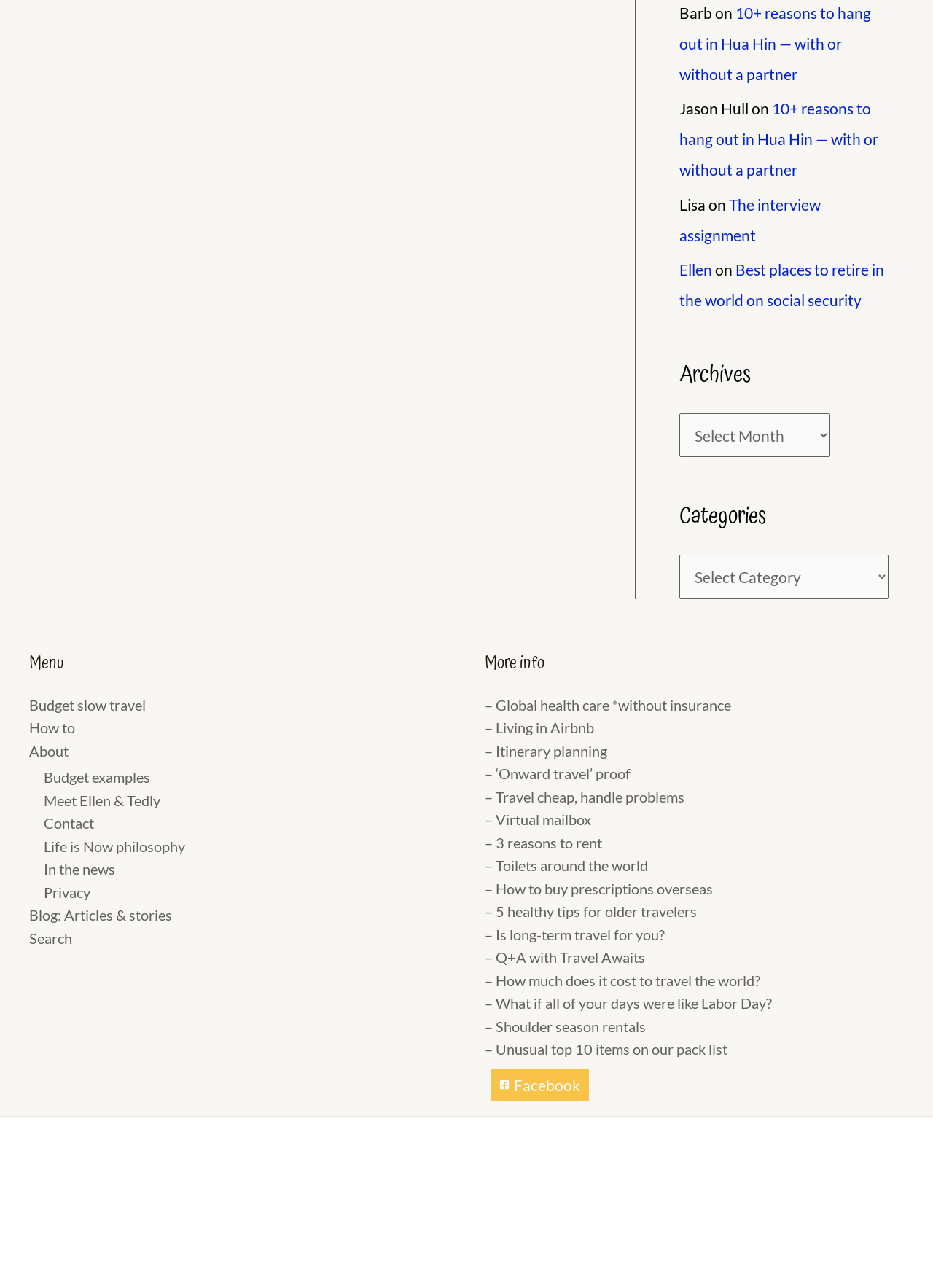Kindly respond to the following question with a single word or a brief phrase: 
What is the social media platform linked to the icon with a Facebook logo?

Facebook